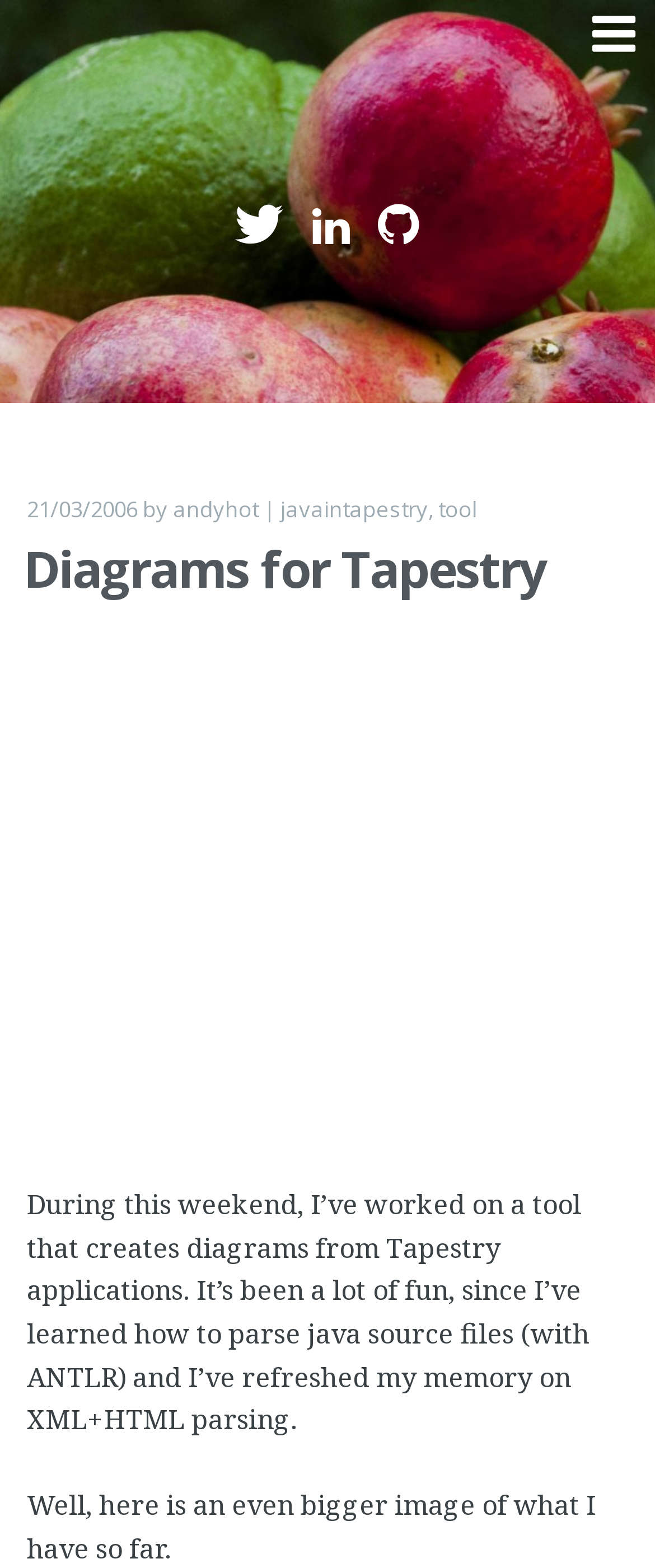Identify the bounding box of the UI element described as follows: "Skip to content". Provide the coordinates as four float numbers in the range of 0 to 1 [left, top, right, bottom].

[0.1, 0.0, 0.572, 0.06]